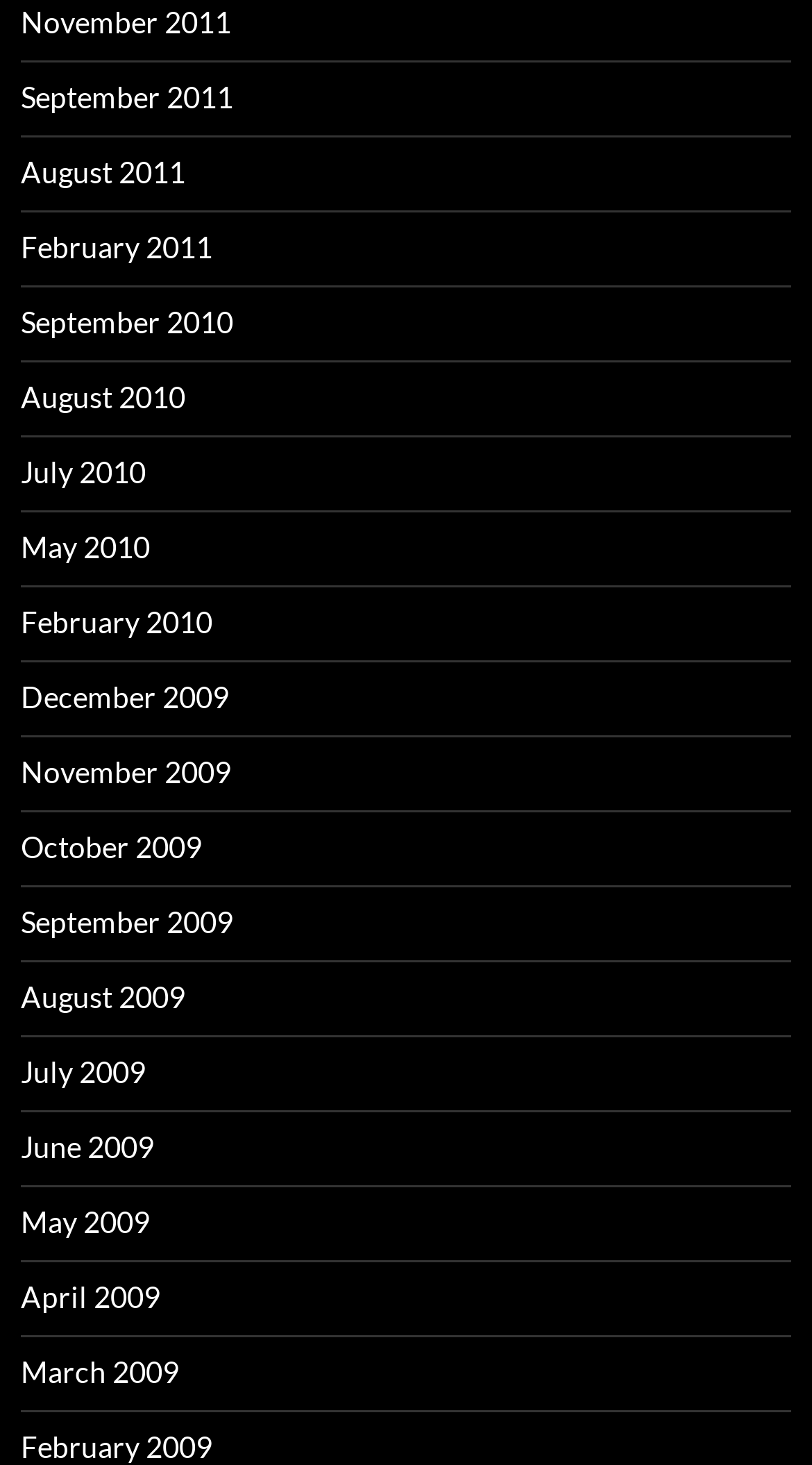Please identify the bounding box coordinates of the element on the webpage that should be clicked to follow this instruction: "view December 2009". The bounding box coordinates should be given as four float numbers between 0 and 1, formatted as [left, top, right, bottom].

[0.026, 0.464, 0.282, 0.488]